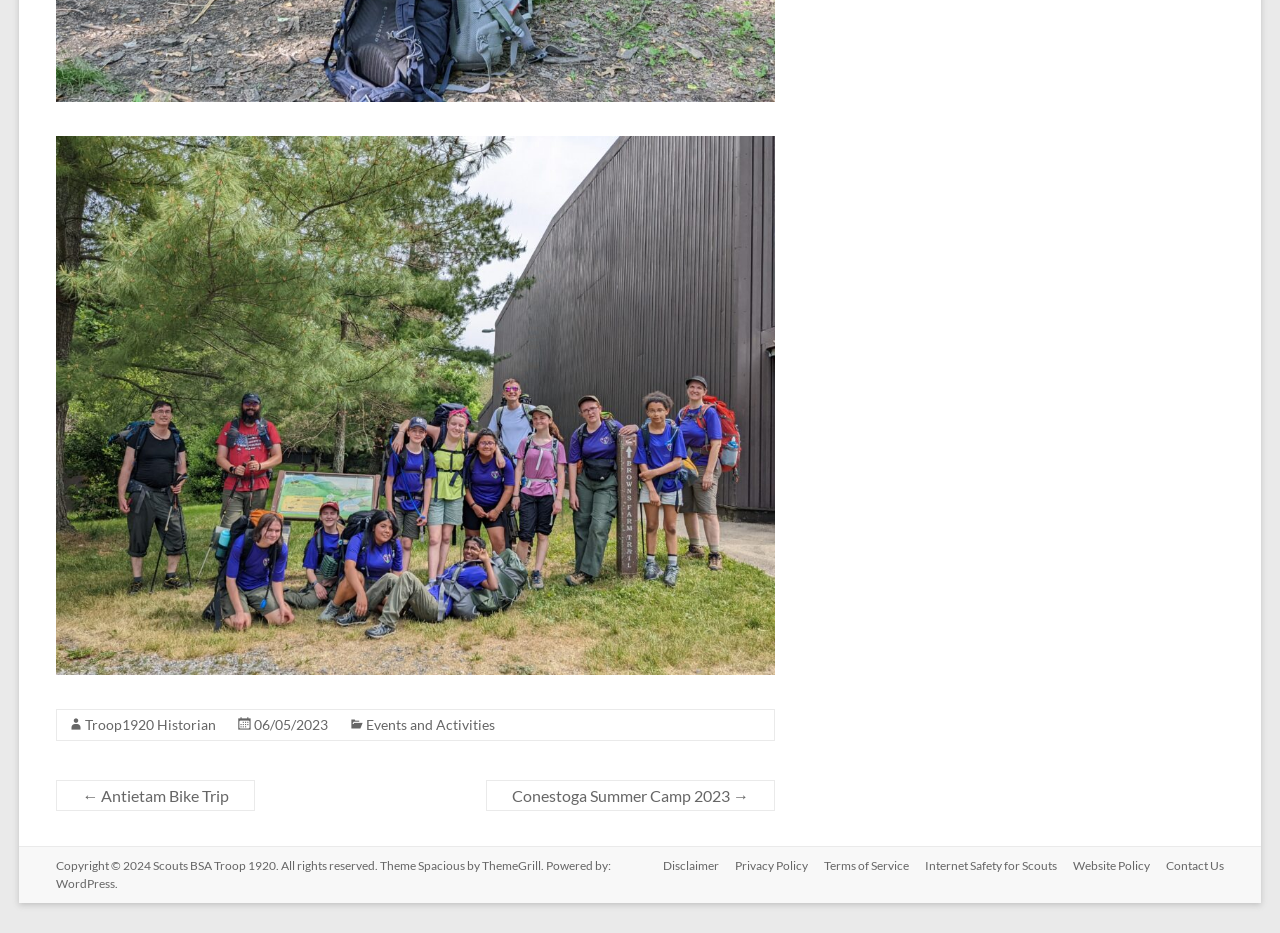What is the date mentioned in the footer section?
Could you answer the question in a detailed manner, providing as much information as possible?

The date '06/05/2023' is mentioned in the footer section, which is likely to be the date of an event or activity.